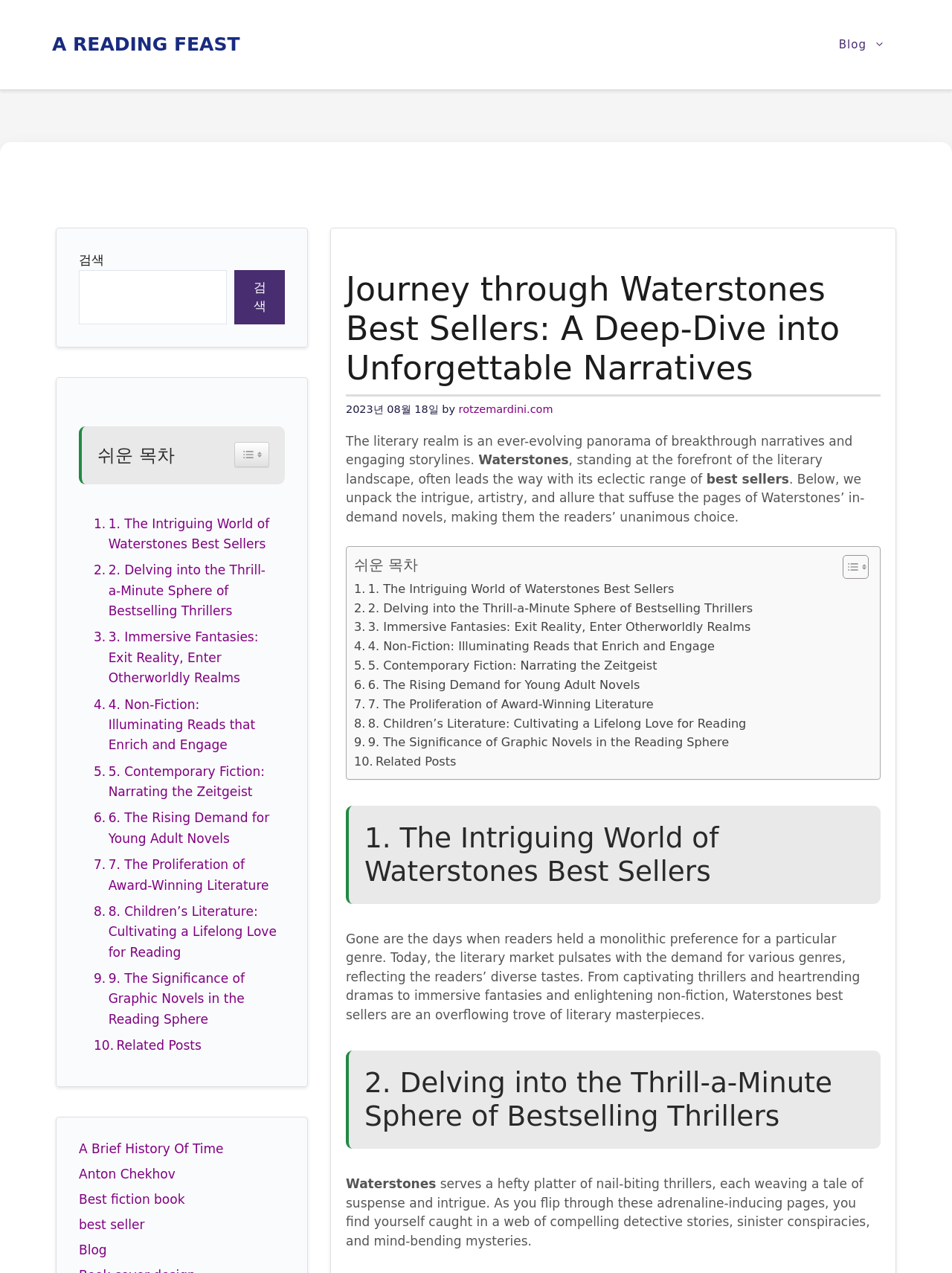Locate the bounding box coordinates of the item that should be clicked to fulfill the instruction: "Go to the 'Blog' page".

[0.865, 0.018, 0.945, 0.053]